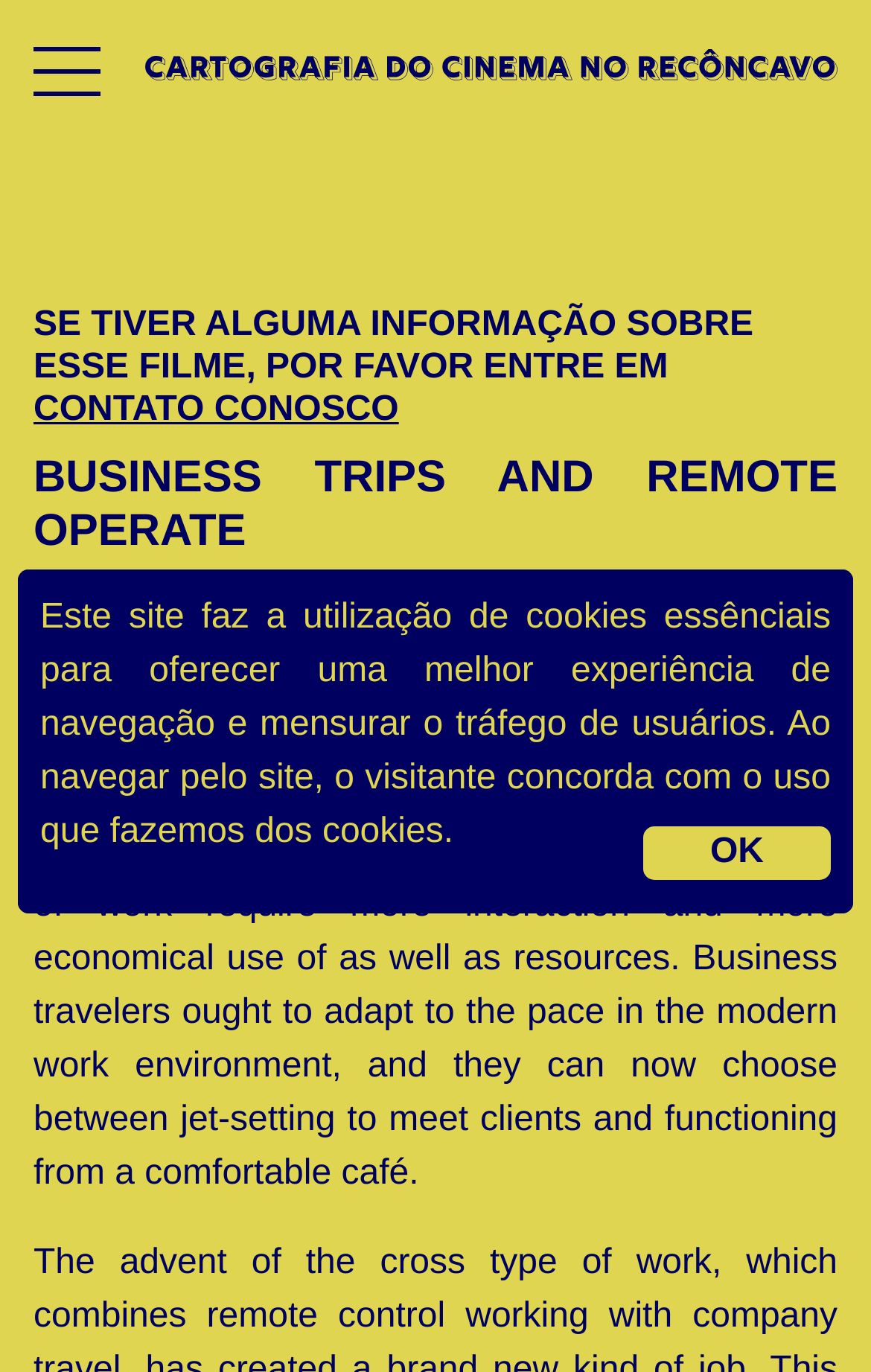Using the description "Apresentação", predict the bounding box of the relevant HTML element.

[0.064, 0.209, 0.371, 0.235]